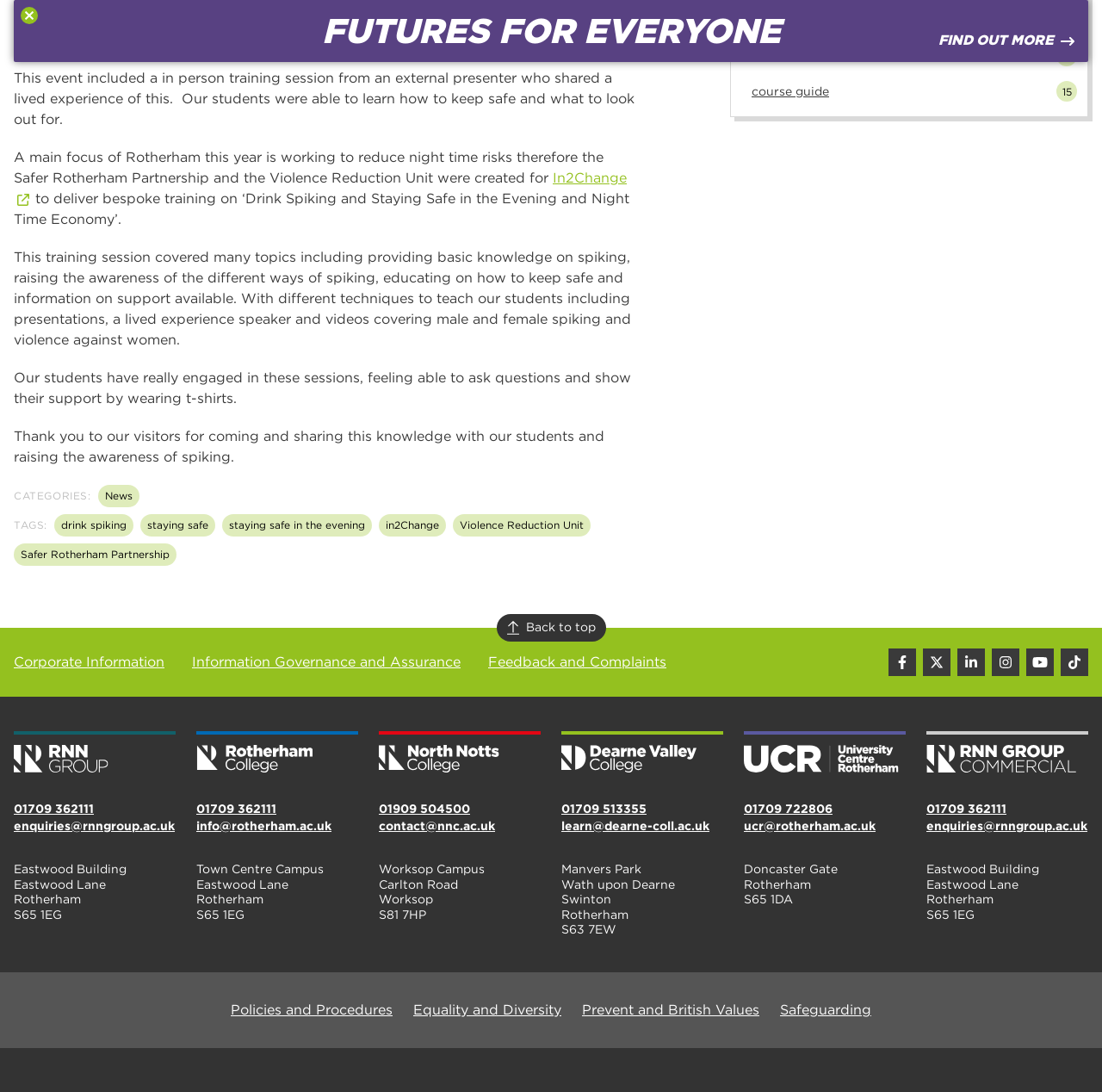How many social media links are there at the bottom of the page?
Using the image, give a concise answer in the form of a single word or short phrase.

6